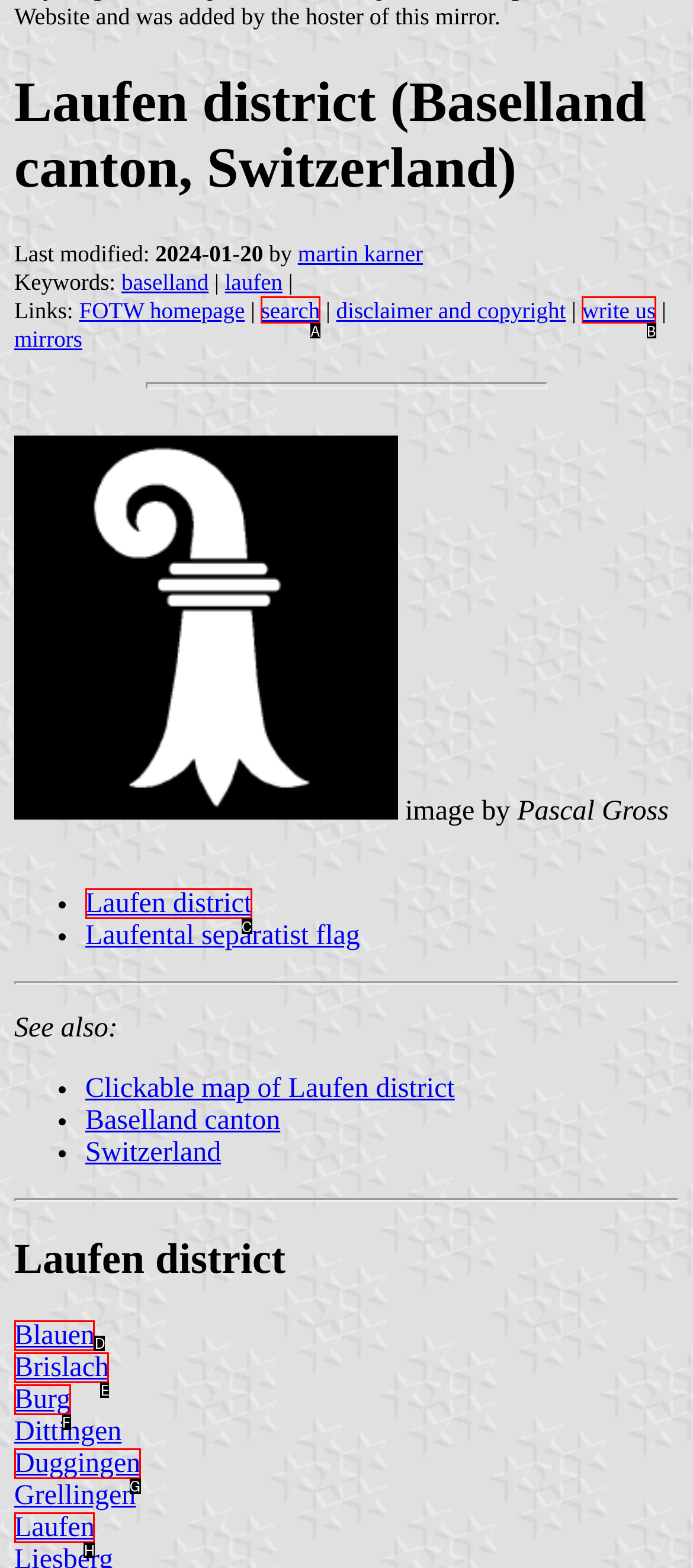Identify the letter of the option that best matches the following description: Brislach. Respond with the letter directly.

E